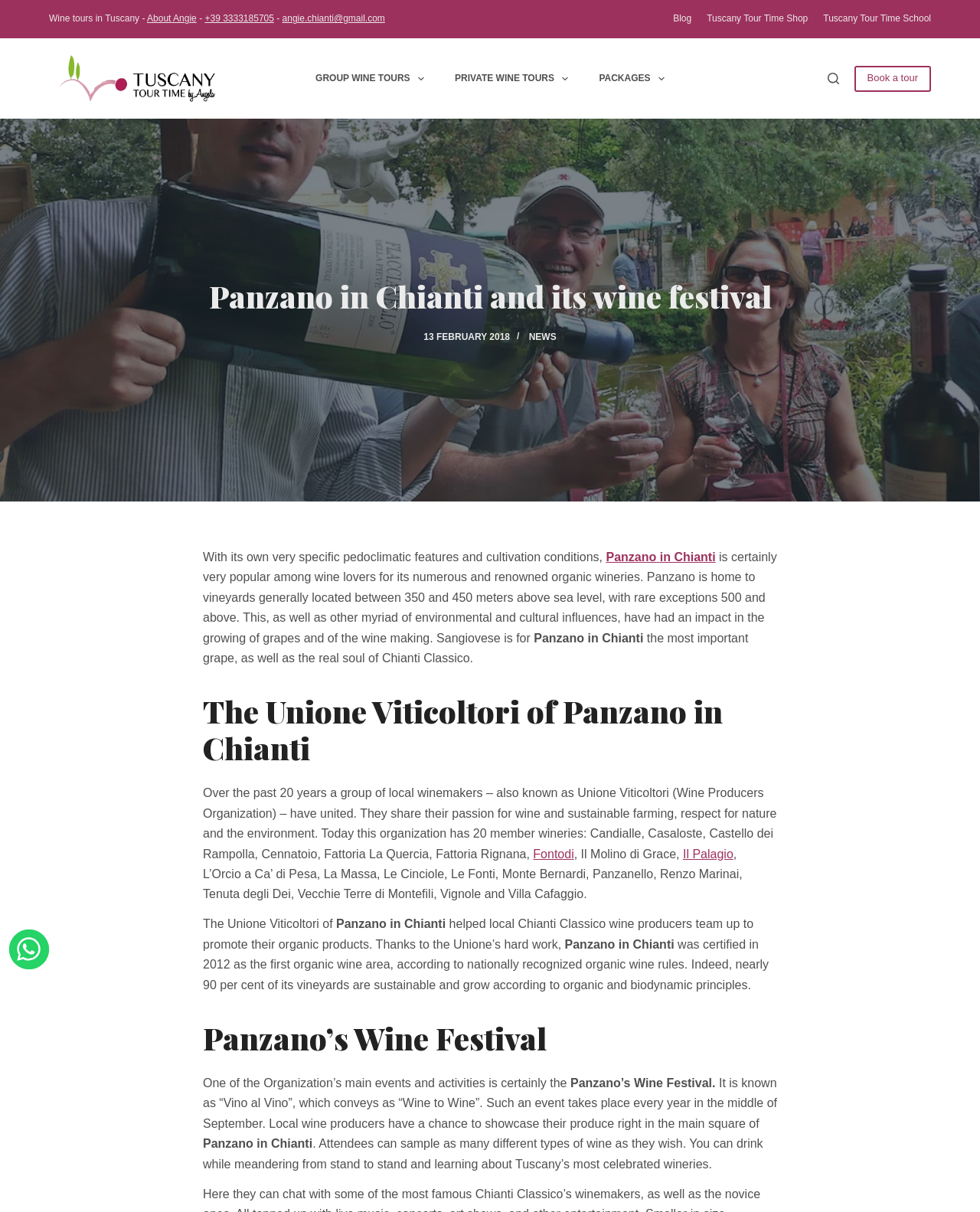Bounding box coordinates are specified in the format (top-left x, top-left y, bottom-right x, bottom-right y). All values are floating point numbers bounded between 0 and 1. Please provide the bounding box coordinate of the region this sentence describes: alt="Tuscany Tour Time by Angela"

[0.05, 0.032, 0.229, 0.098]